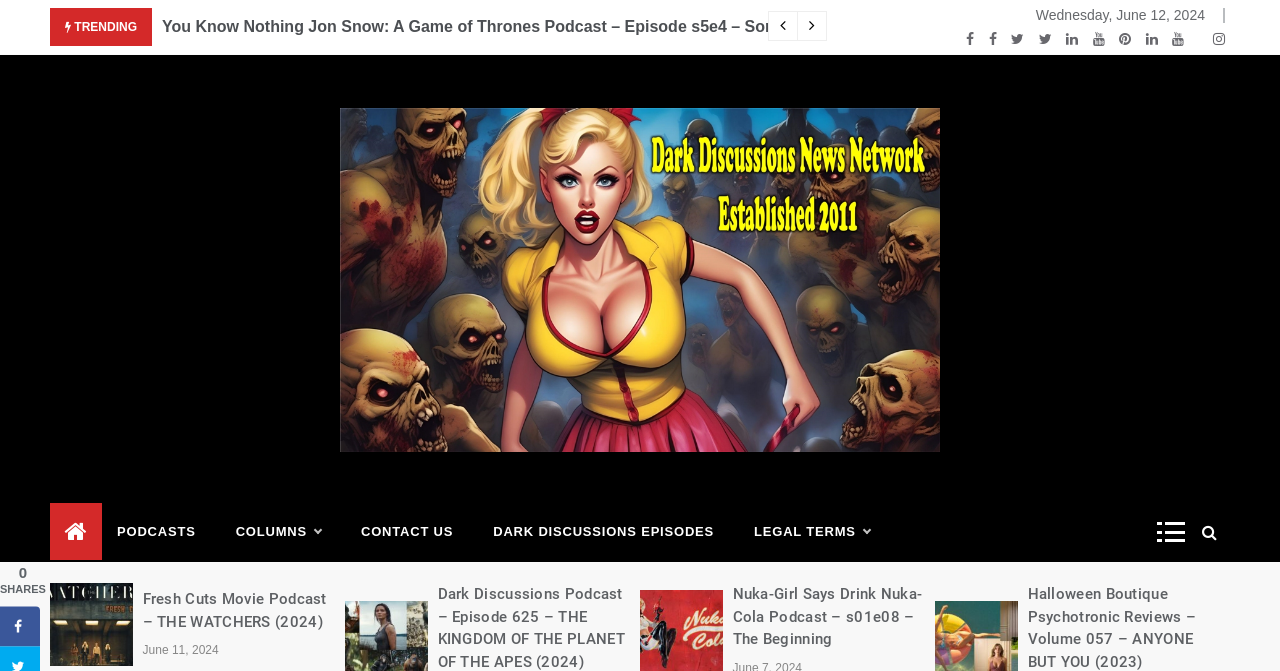What is the date of the Dark Discussions Podcast episode?
Refer to the screenshot and respond with a concise word or phrase.

Wednesday, June 12, 2024